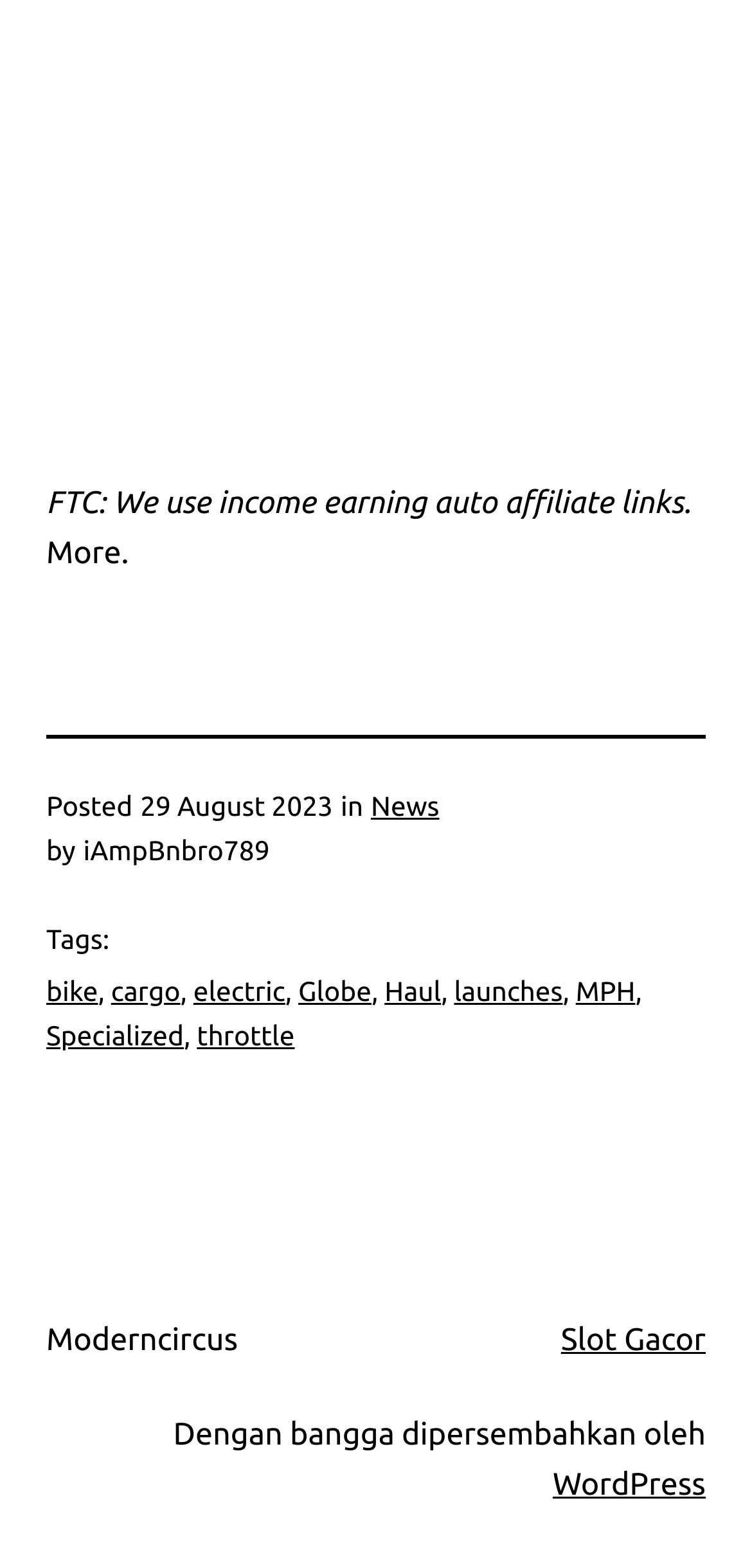Determine the bounding box coordinates for the UI element described. Format the coordinates as (top-left x, top-left y, bottom-right x, bottom-right y) and ensure all values are between 0 and 1. Element description: Tree Services

None